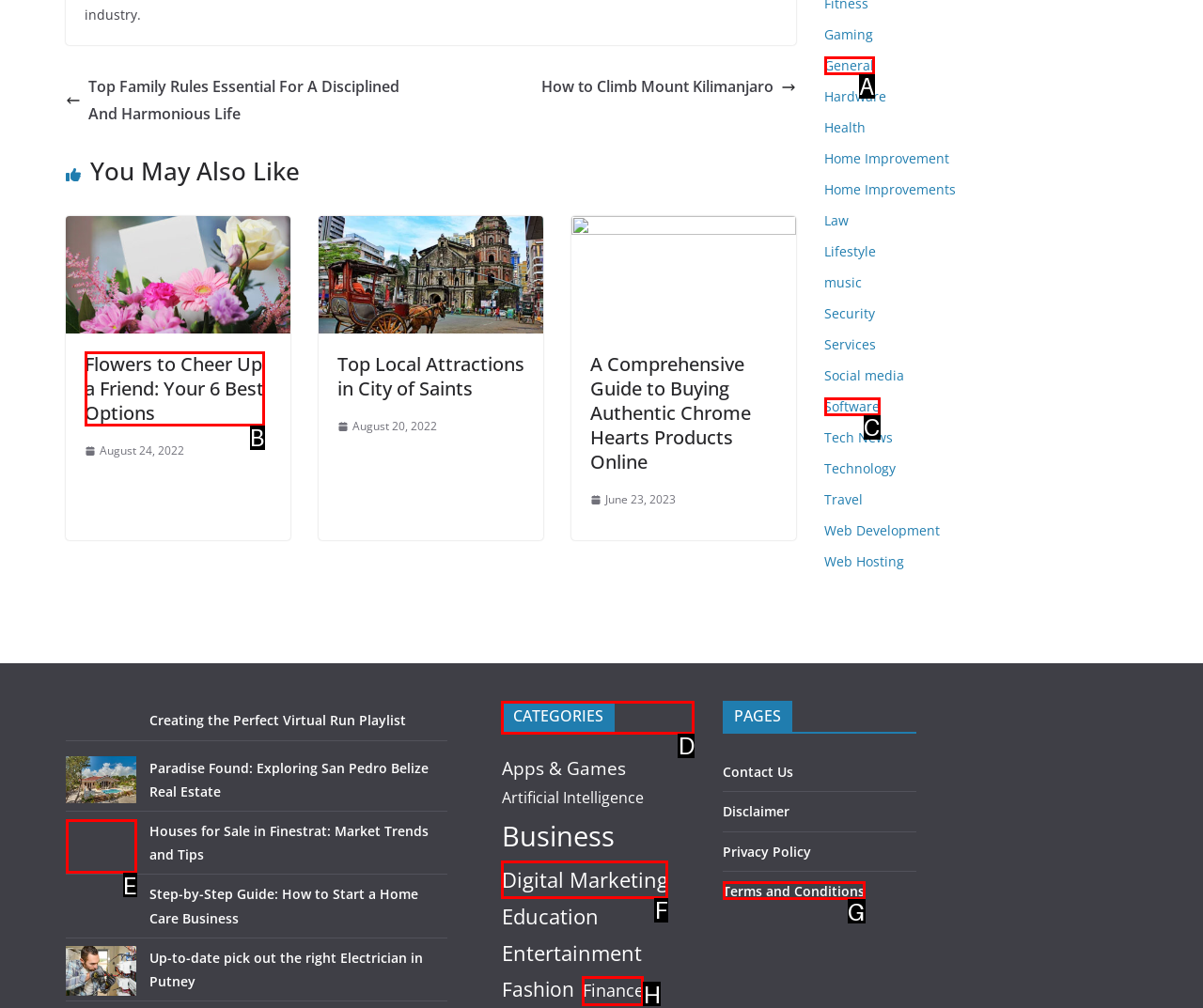To complete the task: Explore 'CATEGORIES', select the appropriate UI element to click. Respond with the letter of the correct option from the given choices.

D